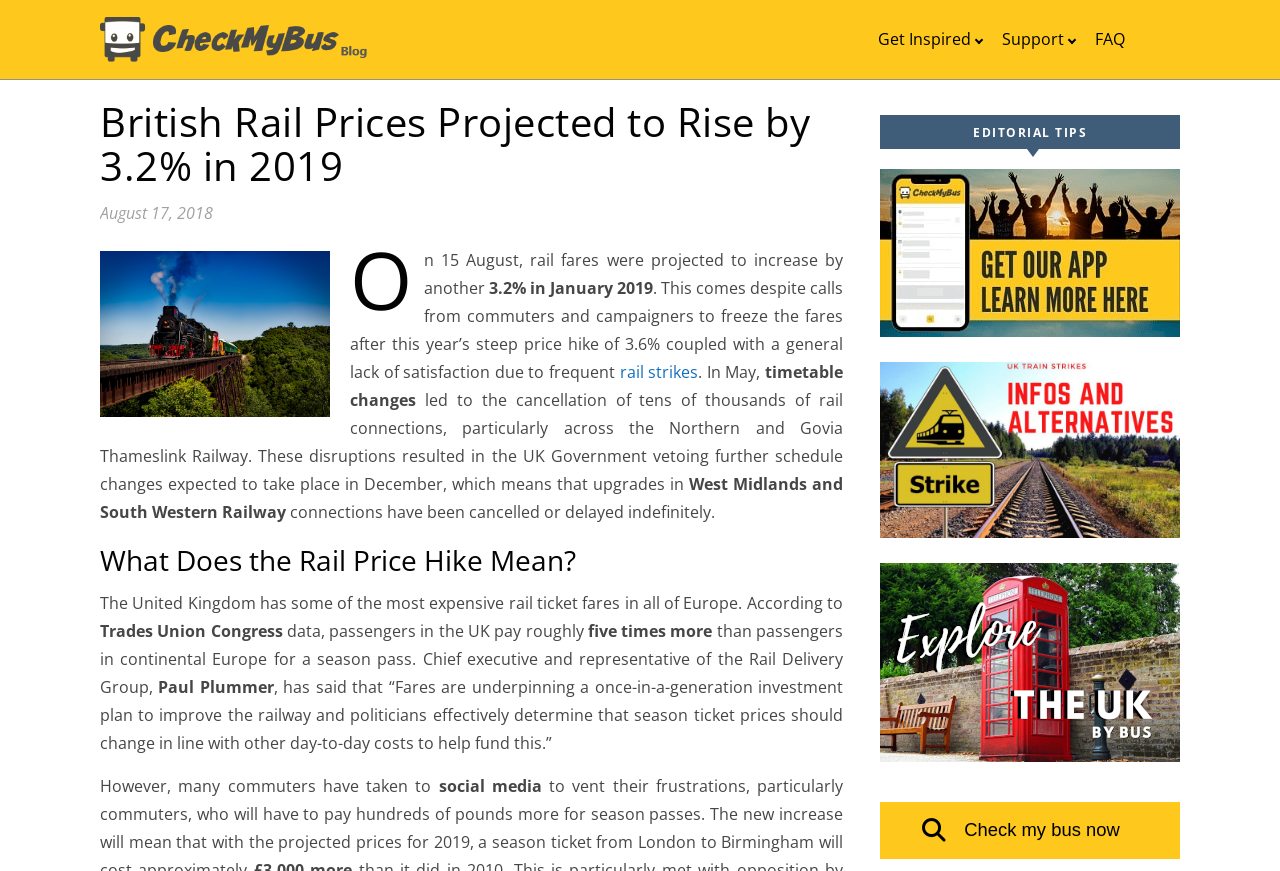Kindly determine the bounding box coordinates for the area that needs to be clicked to execute this instruction: "Read about 'British Rail Prices Projected to Rise by 3.2% in 2019'".

[0.078, 0.115, 0.659, 0.216]